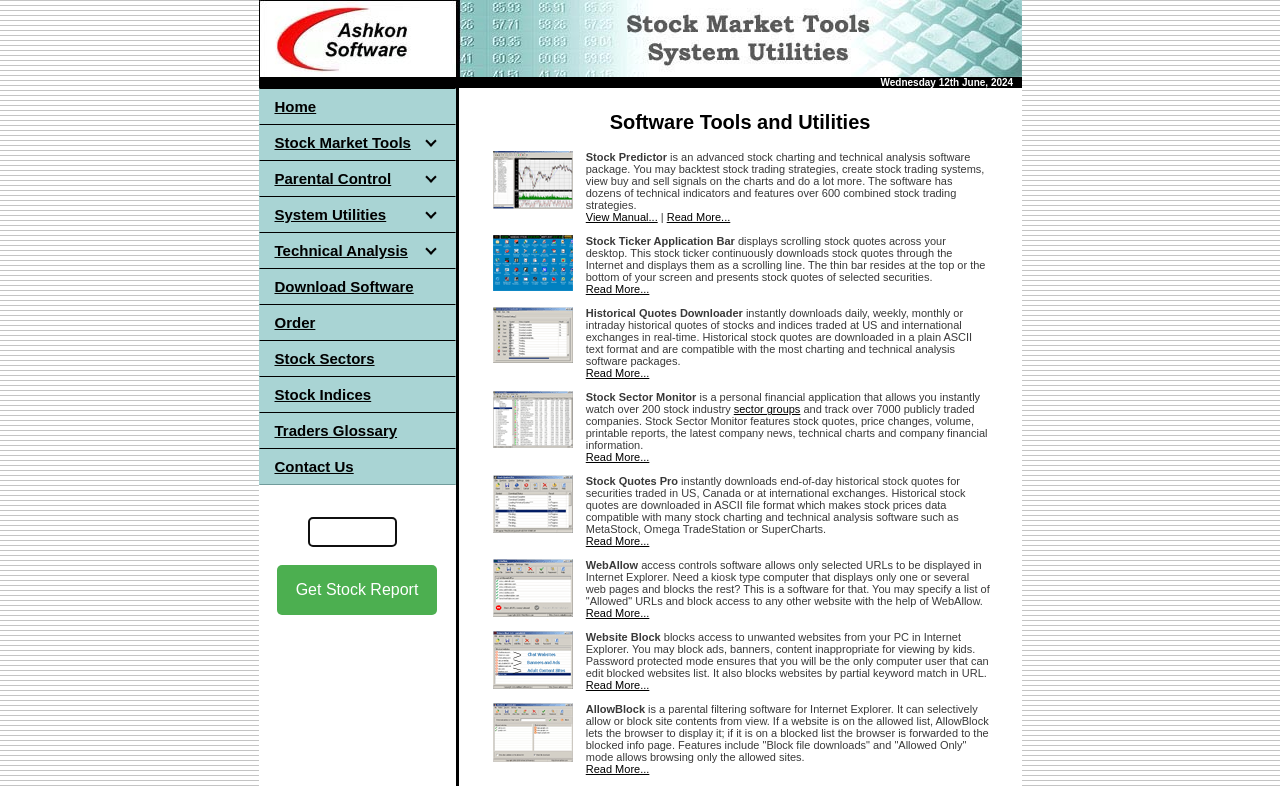What is the purpose of Stock Predictor software?
Look at the image and answer the question with a single word or phrase.

Backtest stock trading strategies